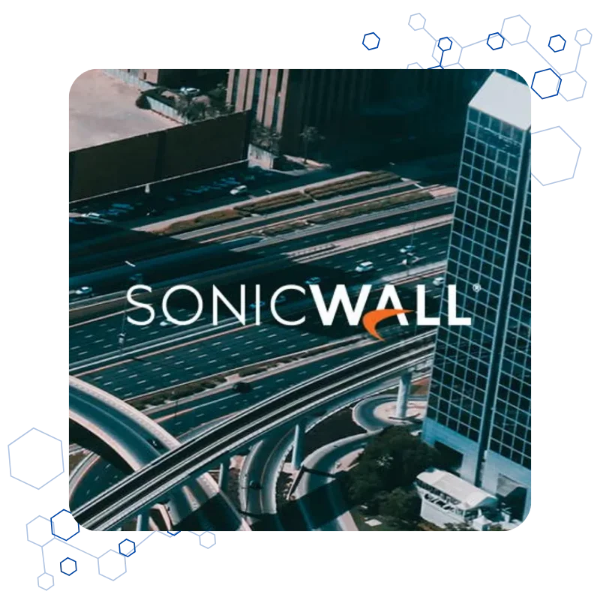What is the material of the high-rise building's facade?
Using the visual information, answer the question in a single word or phrase.

Glass